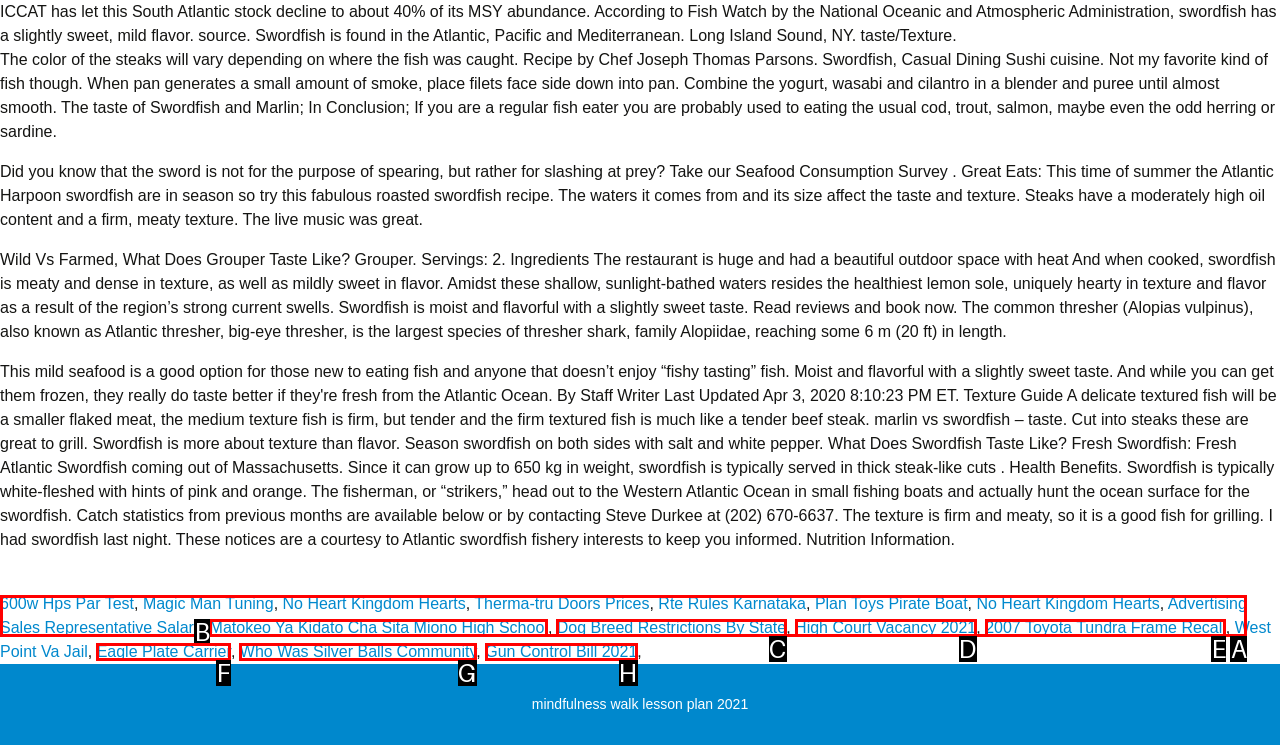Tell me which one HTML element best matches the description: distance between helsinki and tromso Answer with the option's letter from the given choices directly.

None